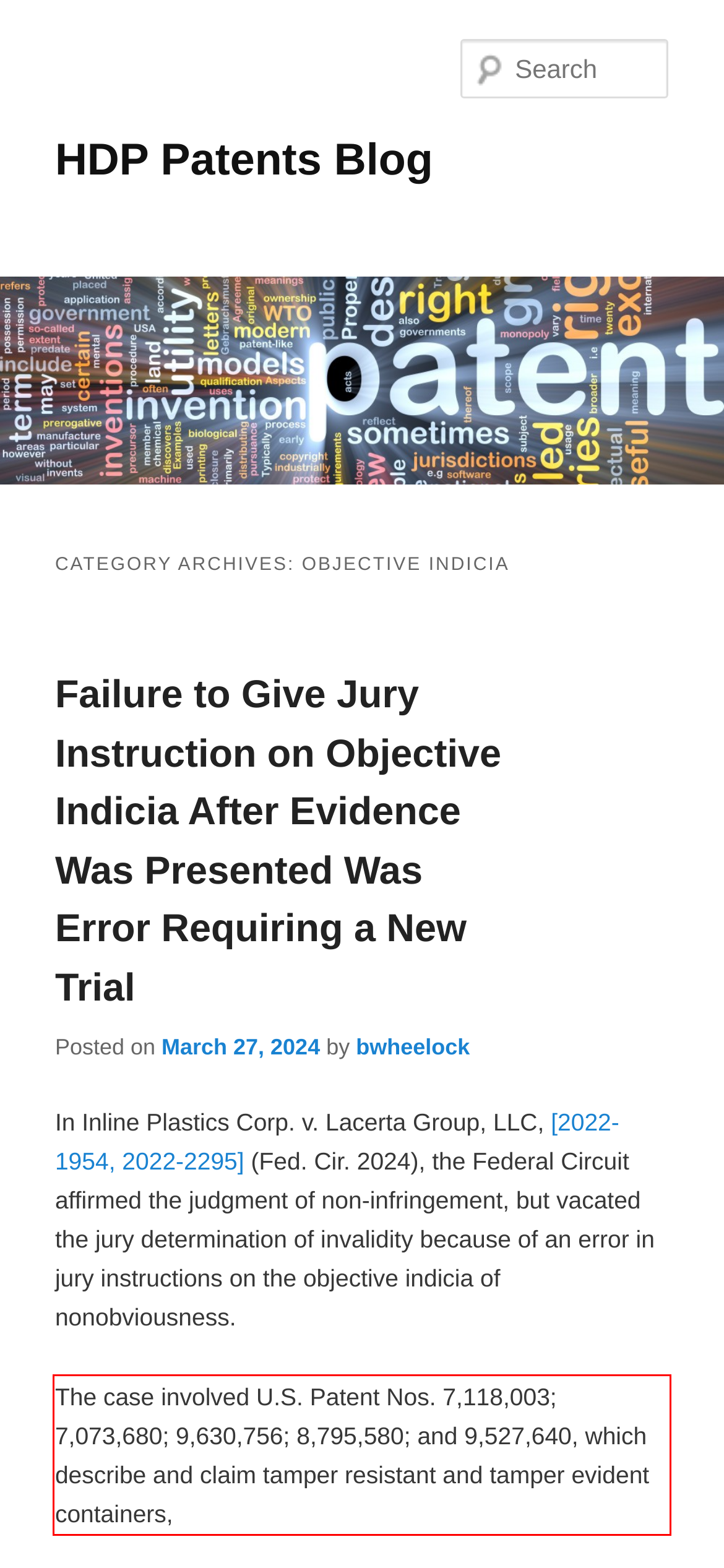Analyze the webpage screenshot and use OCR to recognize the text content in the red bounding box.

The case involved U.S. Patent Nos. 7,118,003; 7,073,680; 9,630,756; 8,795,580; and 9,527,640, which describe and claim tamper resistant and tamper evident containers,